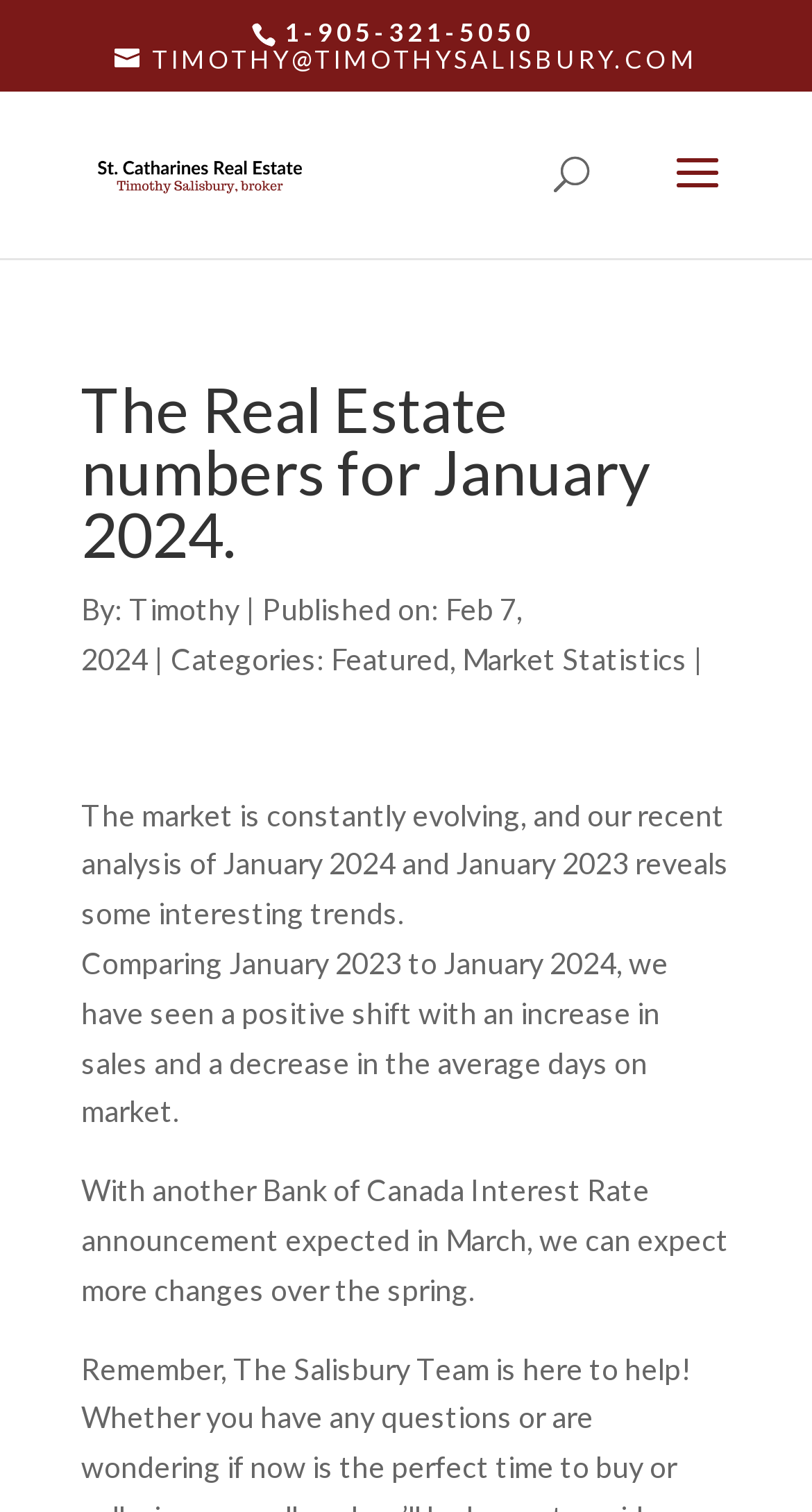What is the date of publication of the article?
Examine the webpage screenshot and provide an in-depth answer to the question.

I found the publication date by looking at the static text element with the bounding box coordinates [0.1, 0.391, 0.644, 0.447], which contains the text 'Published on: Feb 7, 2024'.